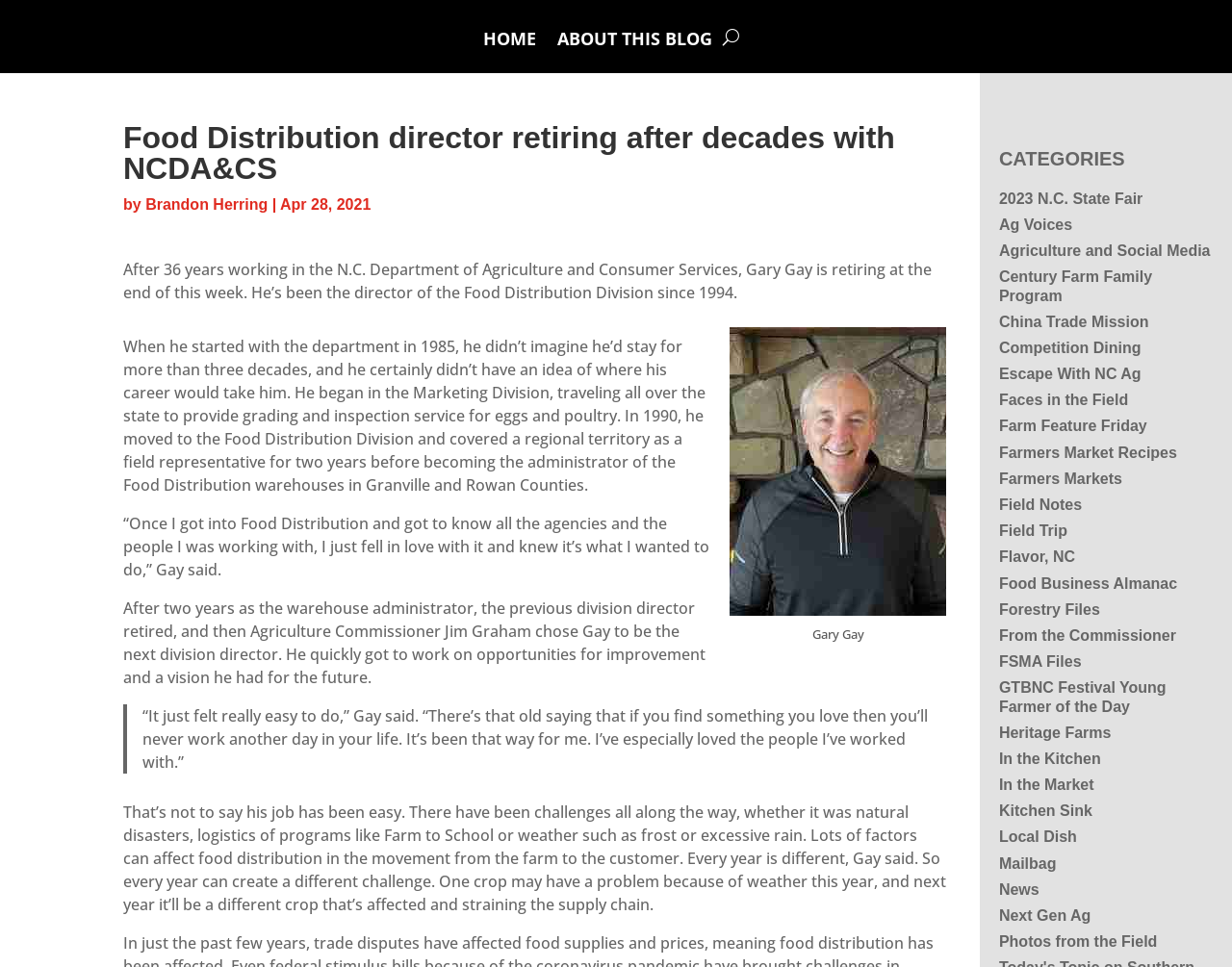Please specify the bounding box coordinates of the area that should be clicked to accomplish the following instruction: "Read the article by Brandon Herring". The coordinates should consist of four float numbers between 0 and 1, i.e., [left, top, right, bottom].

[0.118, 0.203, 0.217, 0.22]